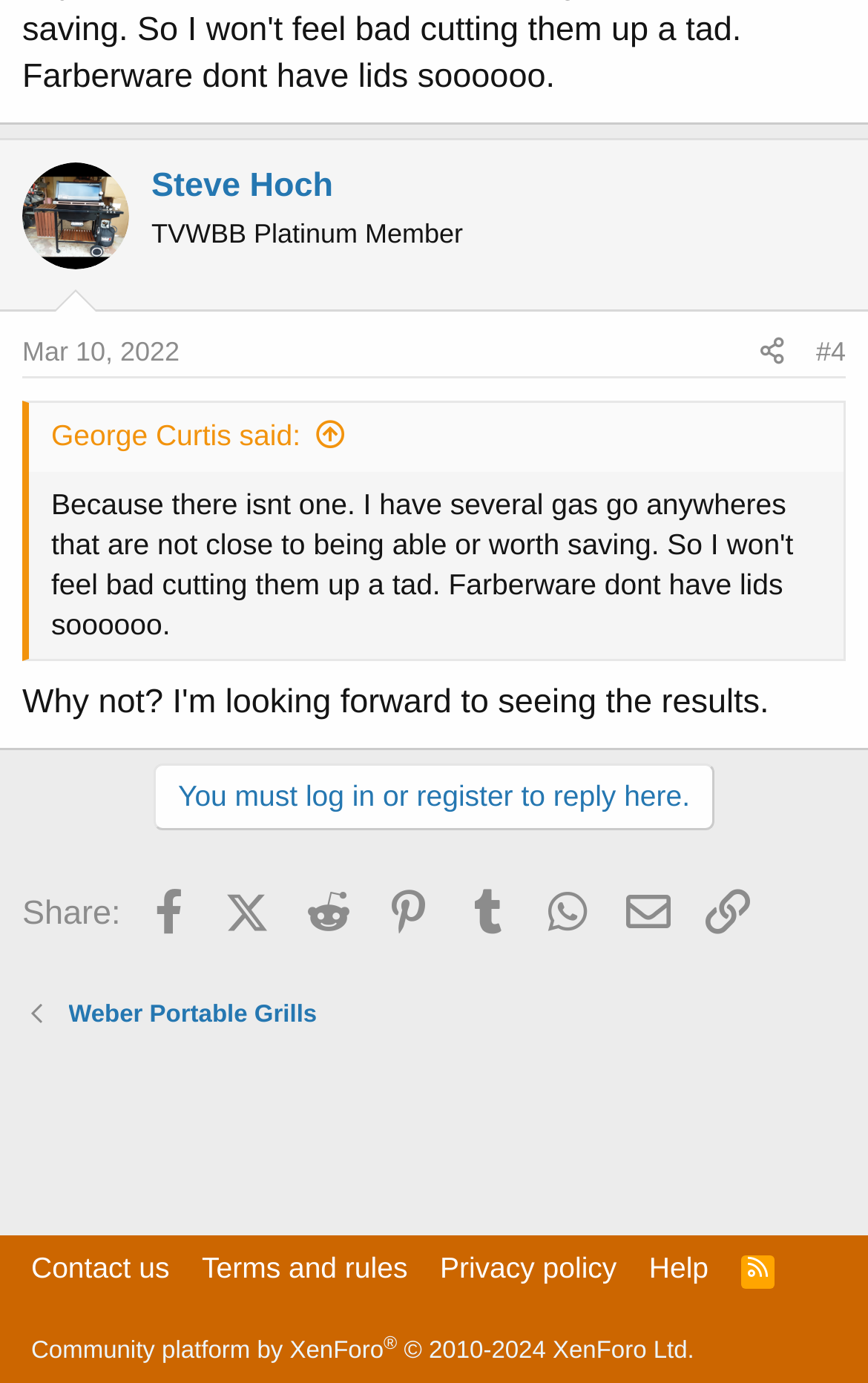Give the bounding box coordinates for this UI element: "Weber Portable Grills". The coordinates should be four float numbers between 0 and 1, arranged as [left, top, right, bottom].

[0.079, 0.721, 0.365, 0.748]